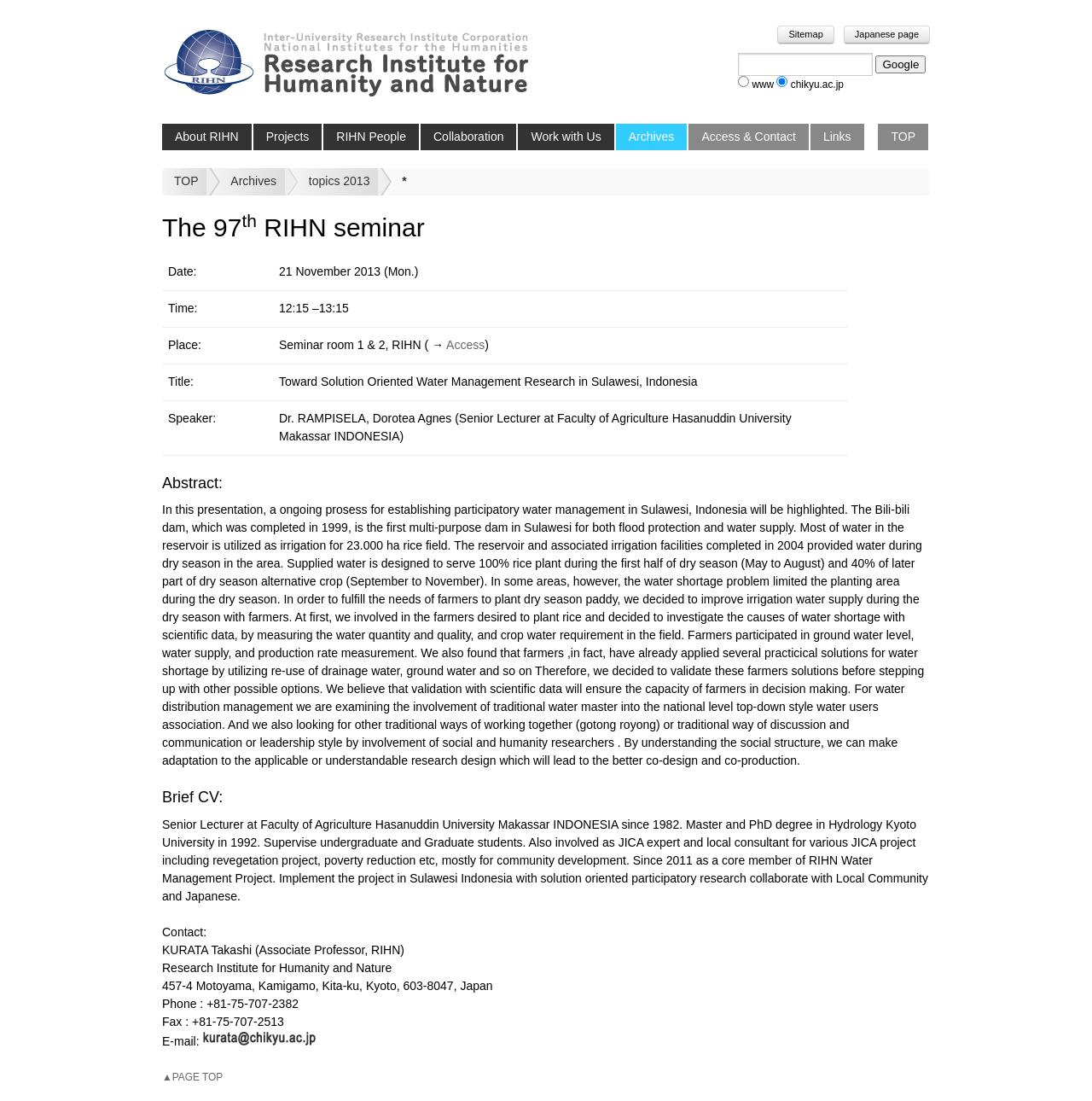Elaborate on the webpage's design and content in a detailed caption.

The webpage is about the Research Institute for Humanity and Nature (RIHN) in Kyoto, Japan. At the top, there is a heading with the institute's name, accompanied by an image and a link to the Japanese page. On the top right, there are links to the sitemap and a search function with a Google button.

Below the heading, there are several links to different sections of the website, including About RIHN, Projects, RIHN People, Collaboration, Work with Us, Archives, Access & Contact, and Links. These links are arranged horizontally and take up about half of the page's width.

The main content of the page is about the 97th RIHN seminar, which is announced in a heading. The seminar's details are presented in a table with four rows, each containing information about the date, time, place, and title of the seminar, as well as the speaker's name and affiliation. The place of the seminar is linked to a page about access to the institute.

Below the table, there is an abstract of the seminar's presentation, which discusses participatory water management in Sulawesi, Indonesia. The abstract is followed by a brief CV of the speaker, Dr. RAMPISELA, who is a senior lecturer at Hasanuddin University in Indonesia.

At the bottom of the page, there is contact information, including the name and title of the contact person, KURATA Takashi, and the institute's address, phone number, fax number, and email address. There is also an image and a link to the top of the page.